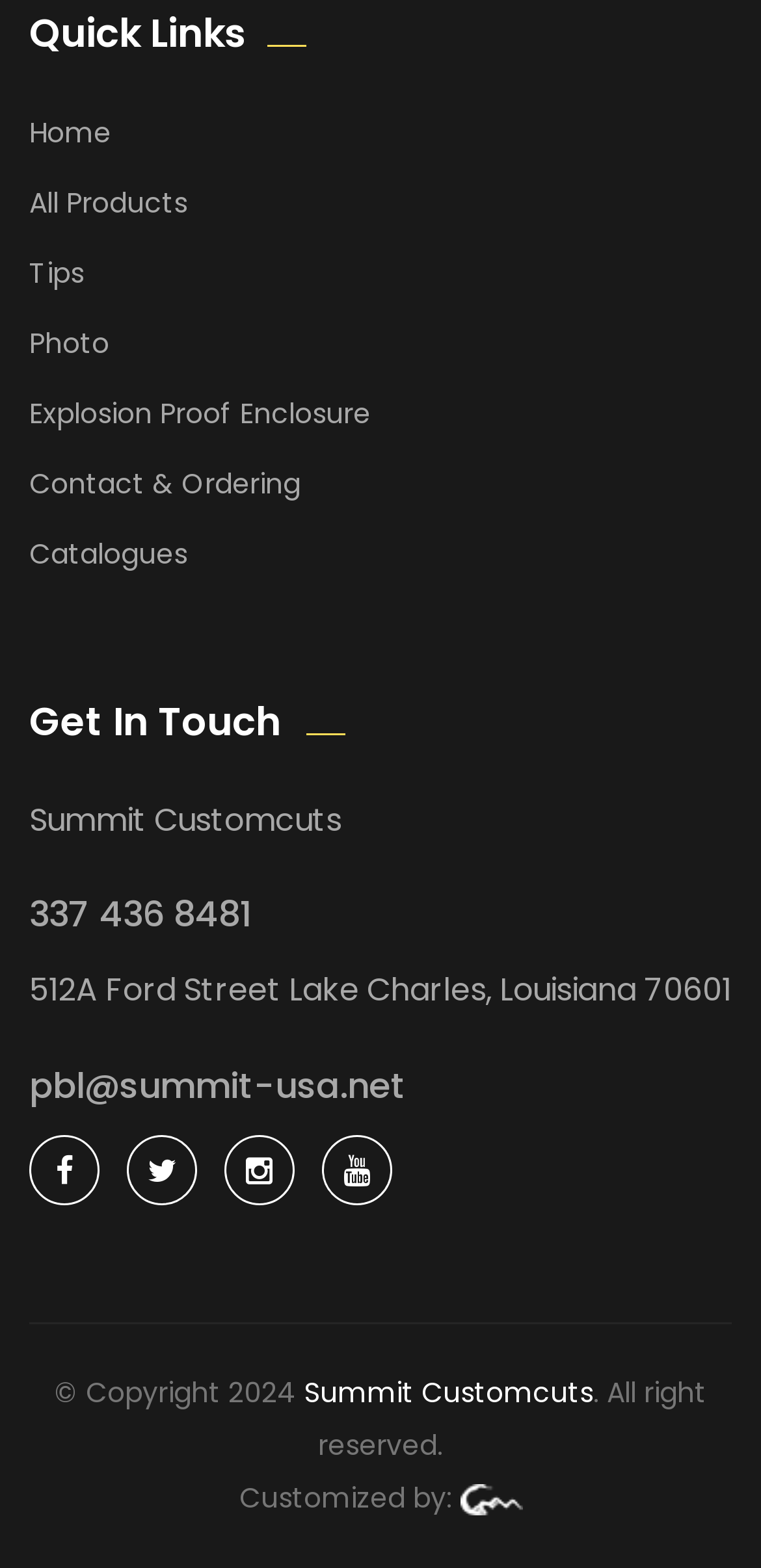Find the bounding box coordinates for the UI element whose description is: "All Products". The coordinates should be four float numbers between 0 and 1, in the format [left, top, right, bottom].

[0.038, 0.116, 0.246, 0.141]